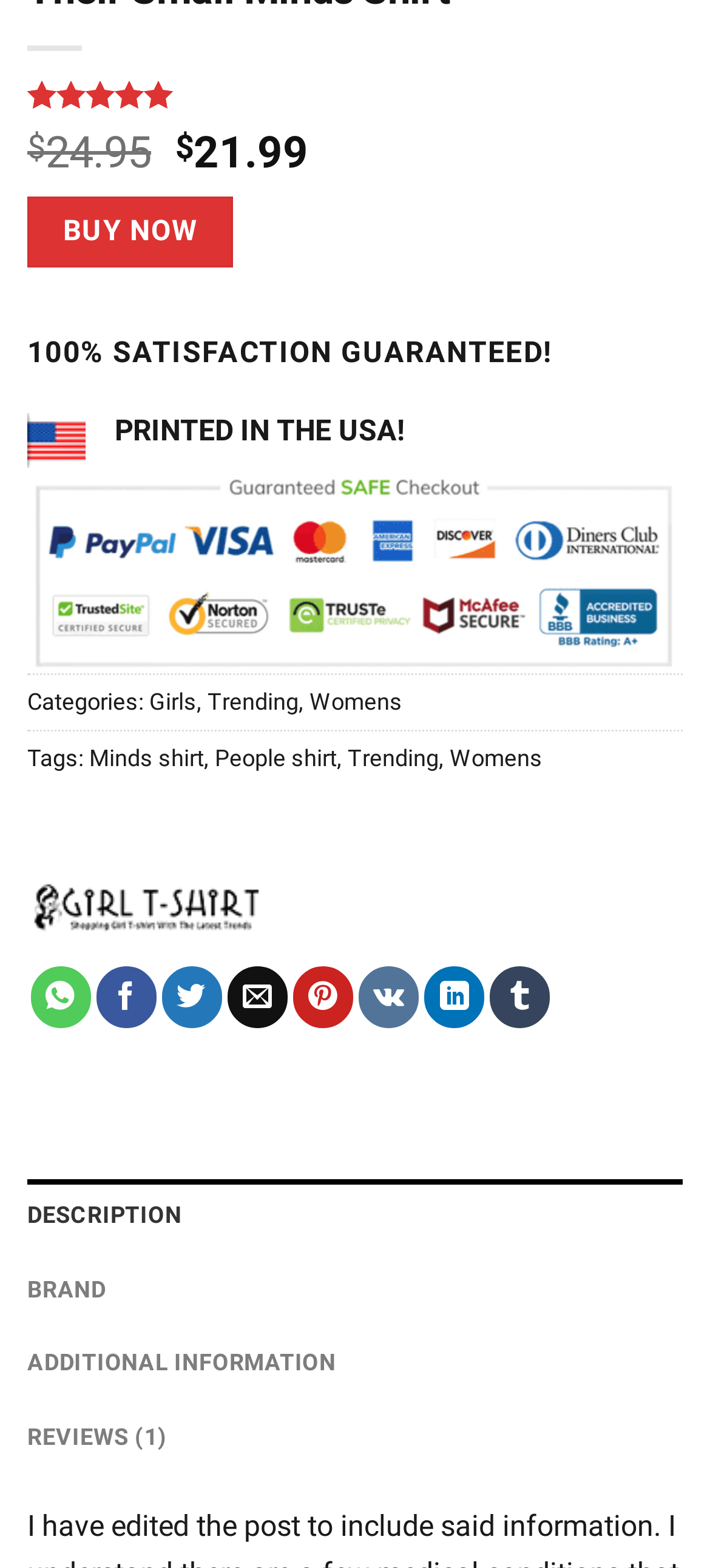Please specify the bounding box coordinates of the element that should be clicked to execute the given instruction: 'View 'Instagram Bio for Girls''. Ensure the coordinates are four float numbers between 0 and 1, expressed as [left, top, right, bottom].

None